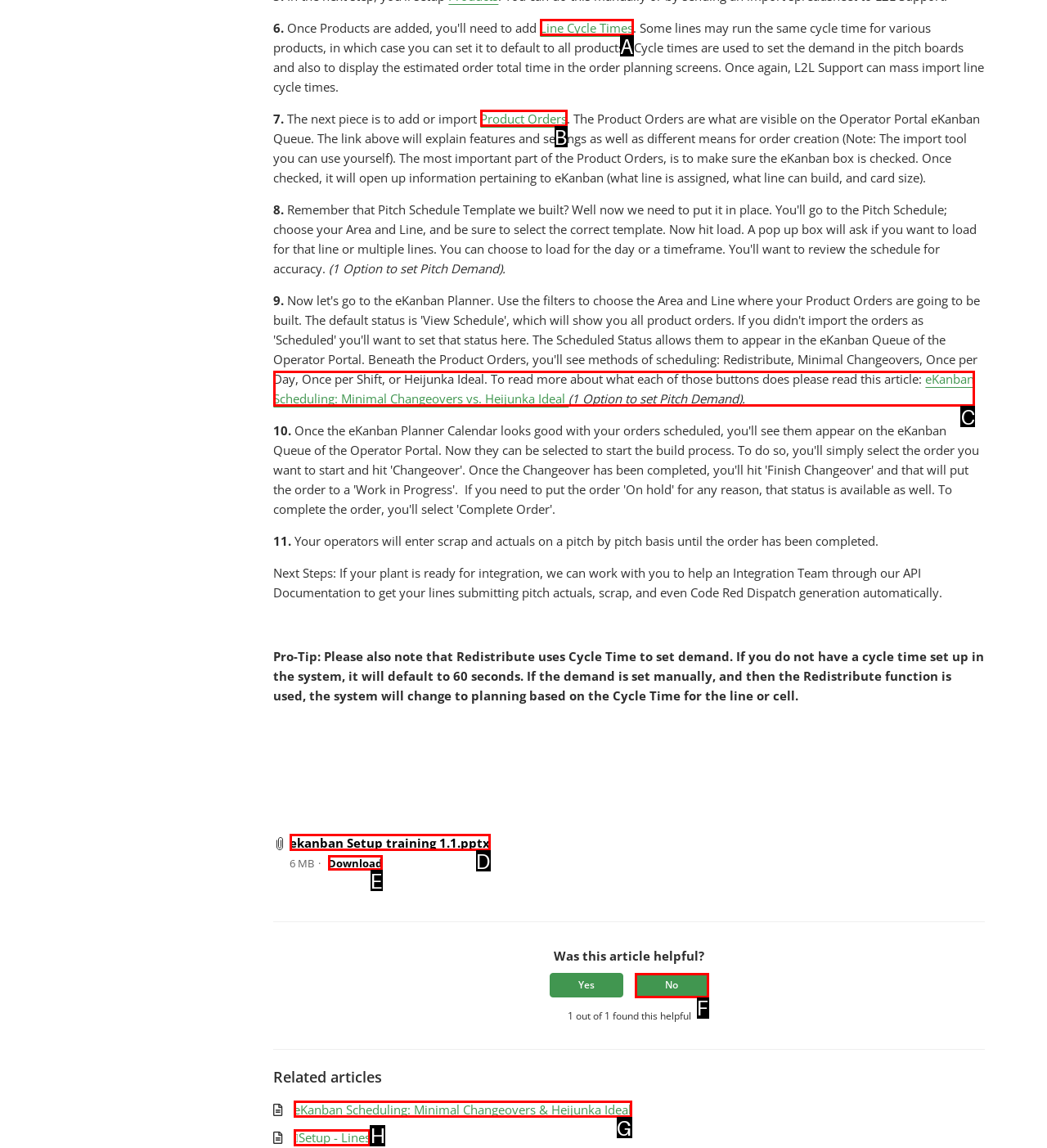Which UI element should be clicked to perform the following task: Click on 'eKanban Scheduling: Minimal Changeovers vs. Heijunka Ideal'? Answer with the corresponding letter from the choices.

C